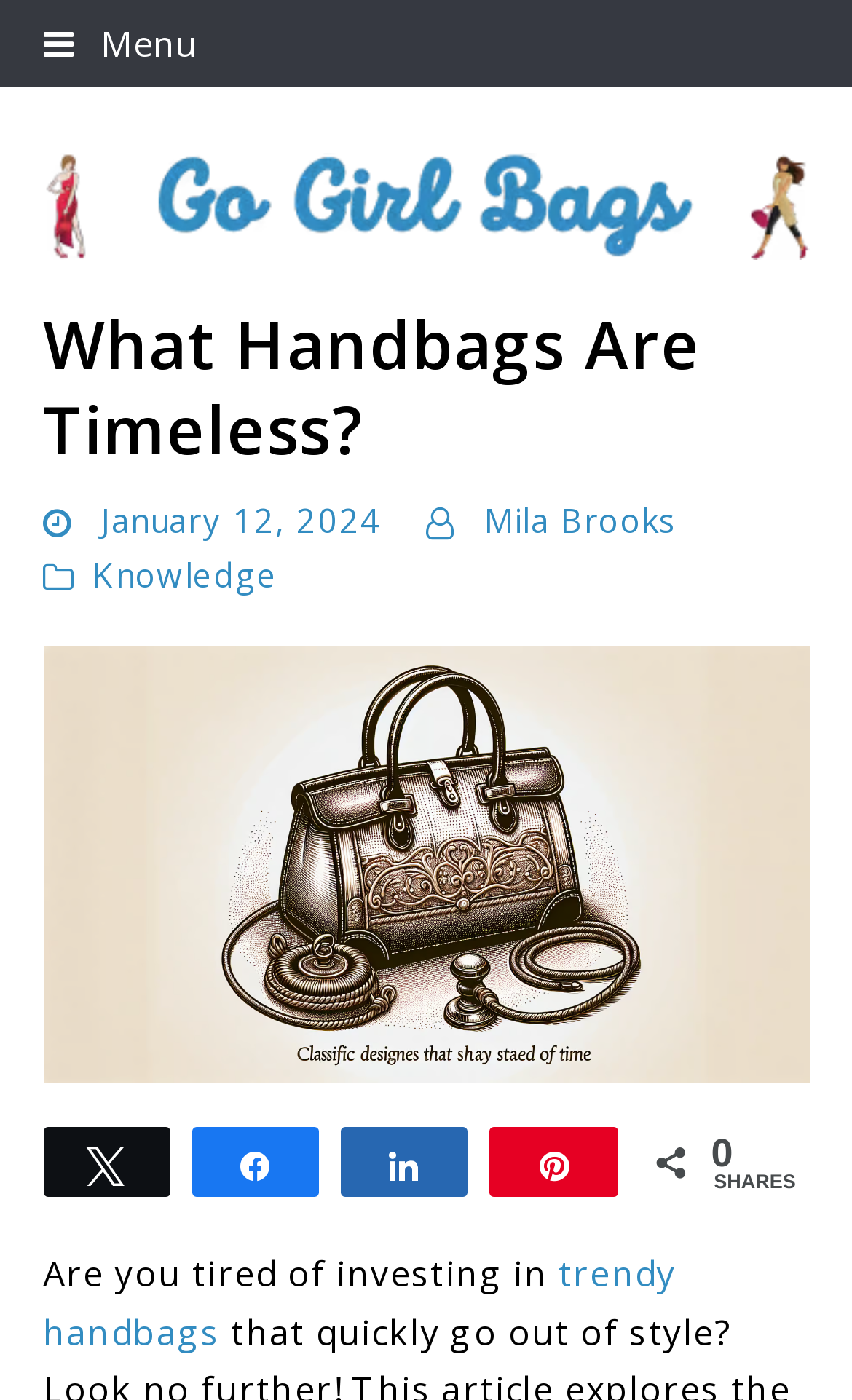Locate the bounding box coordinates of the region to be clicked to comply with the following instruction: "Read the article about timeless handbags". The coordinates must be four float numbers between 0 and 1, in the form [left, top, right, bottom].

[0.05, 0.461, 0.95, 0.774]